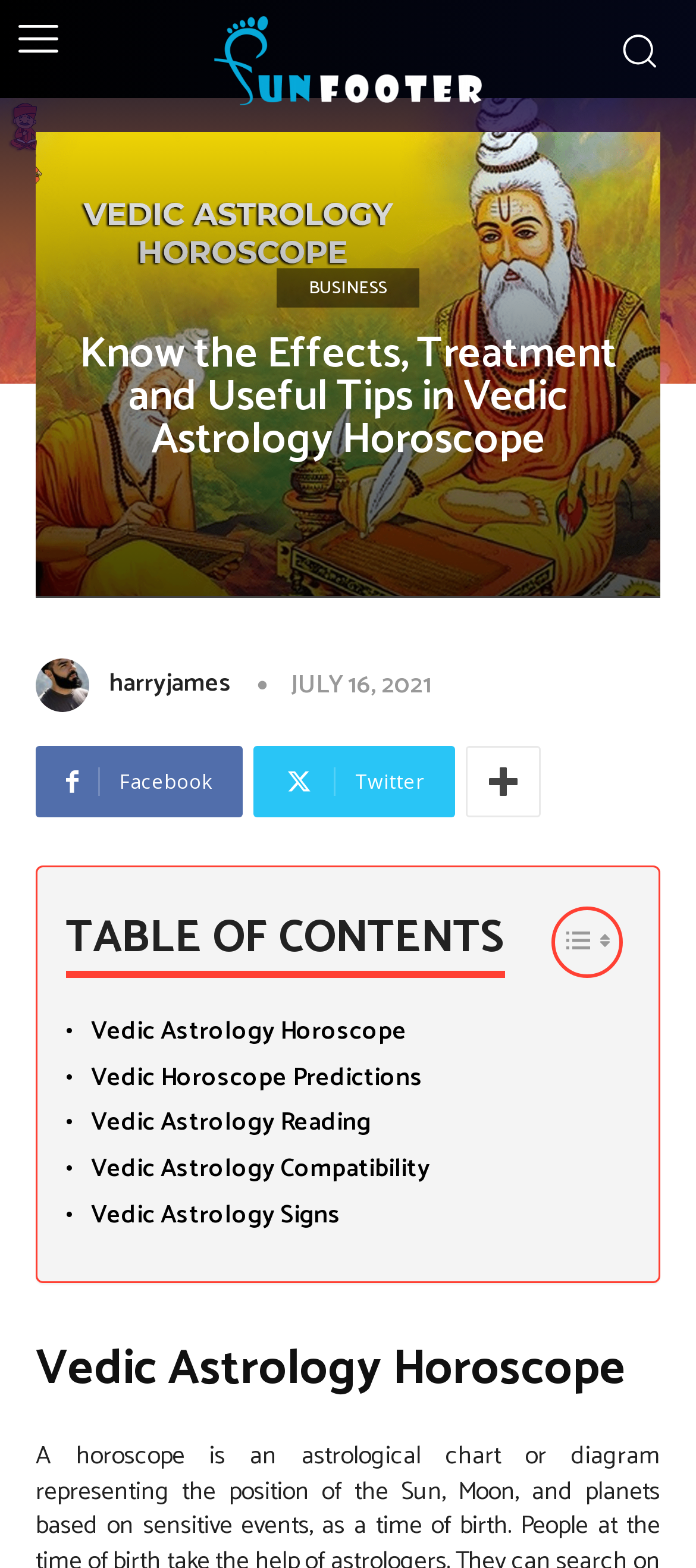Please determine the bounding box coordinates of the element to click in order to execute the following instruction: "Click the logo". The coordinates should be four float numbers between 0 and 1, specified as [left, top, right, bottom].

[0.308, 0.01, 0.692, 0.068]